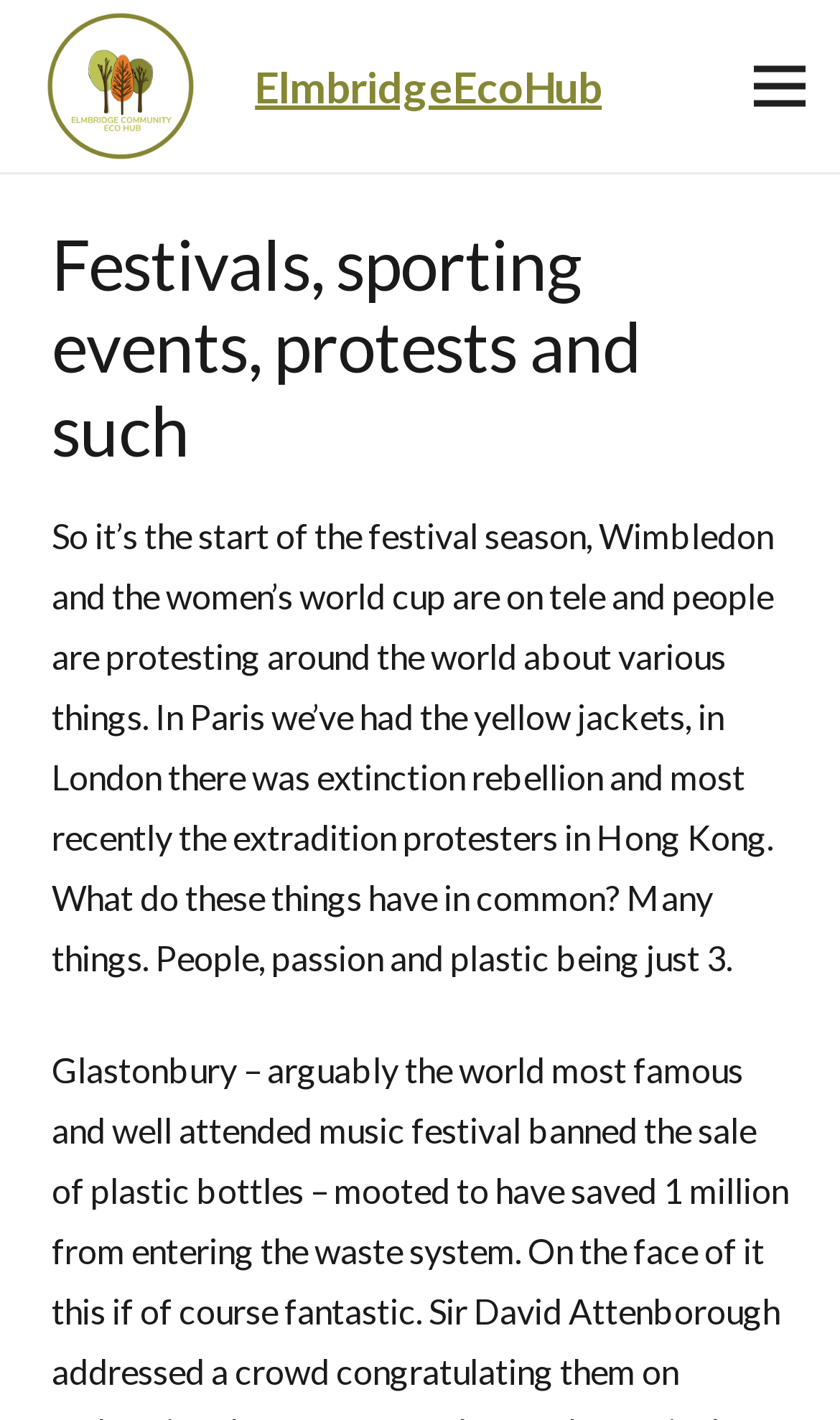Determine the bounding box coordinates for the HTML element described here: "aria-label="Link"".

[0.041, 0.0, 0.246, 0.121]